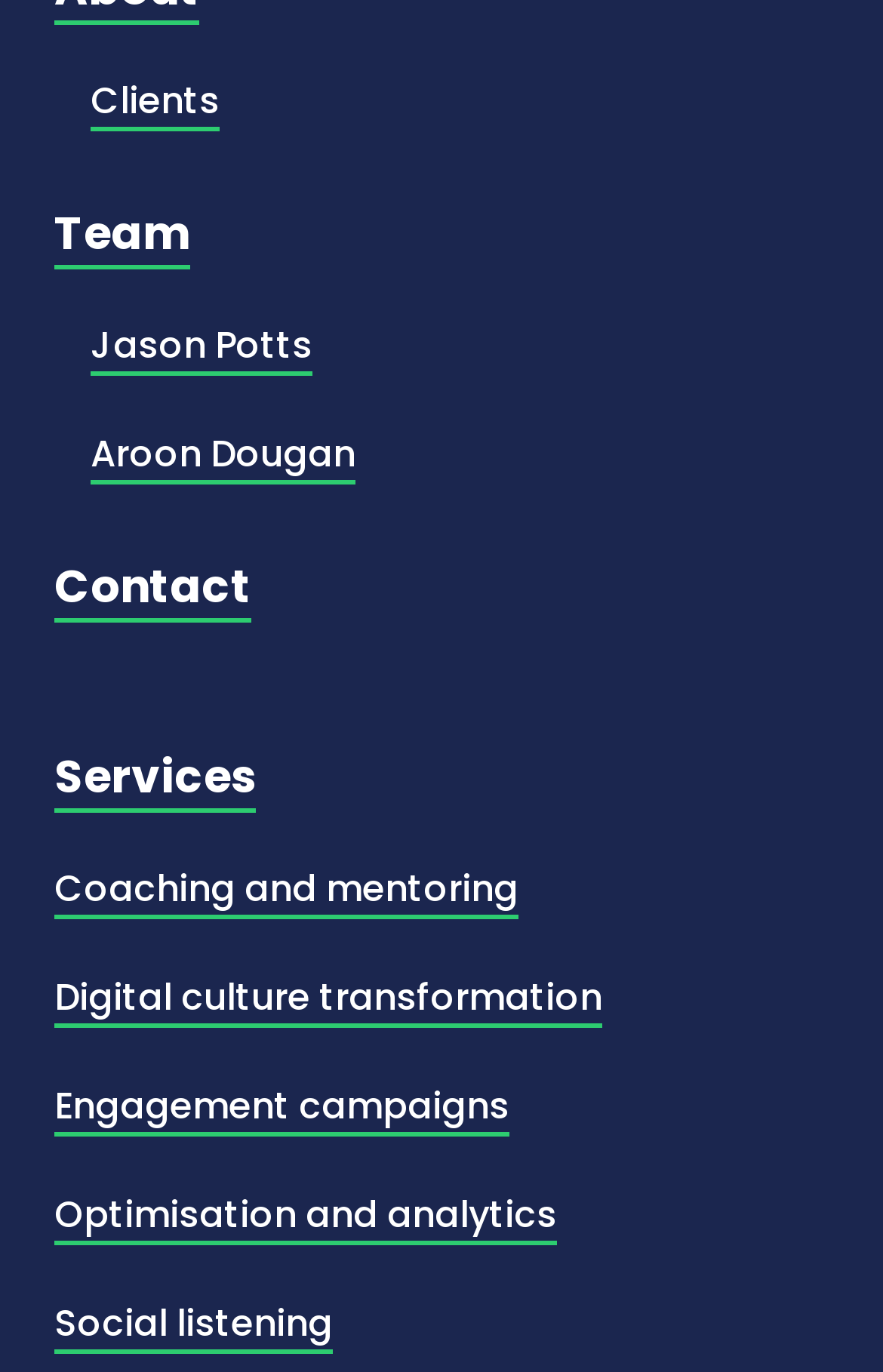Determine the bounding box coordinates of the target area to click to execute the following instruction: "Discover social listening."

[0.062, 0.946, 0.377, 0.987]